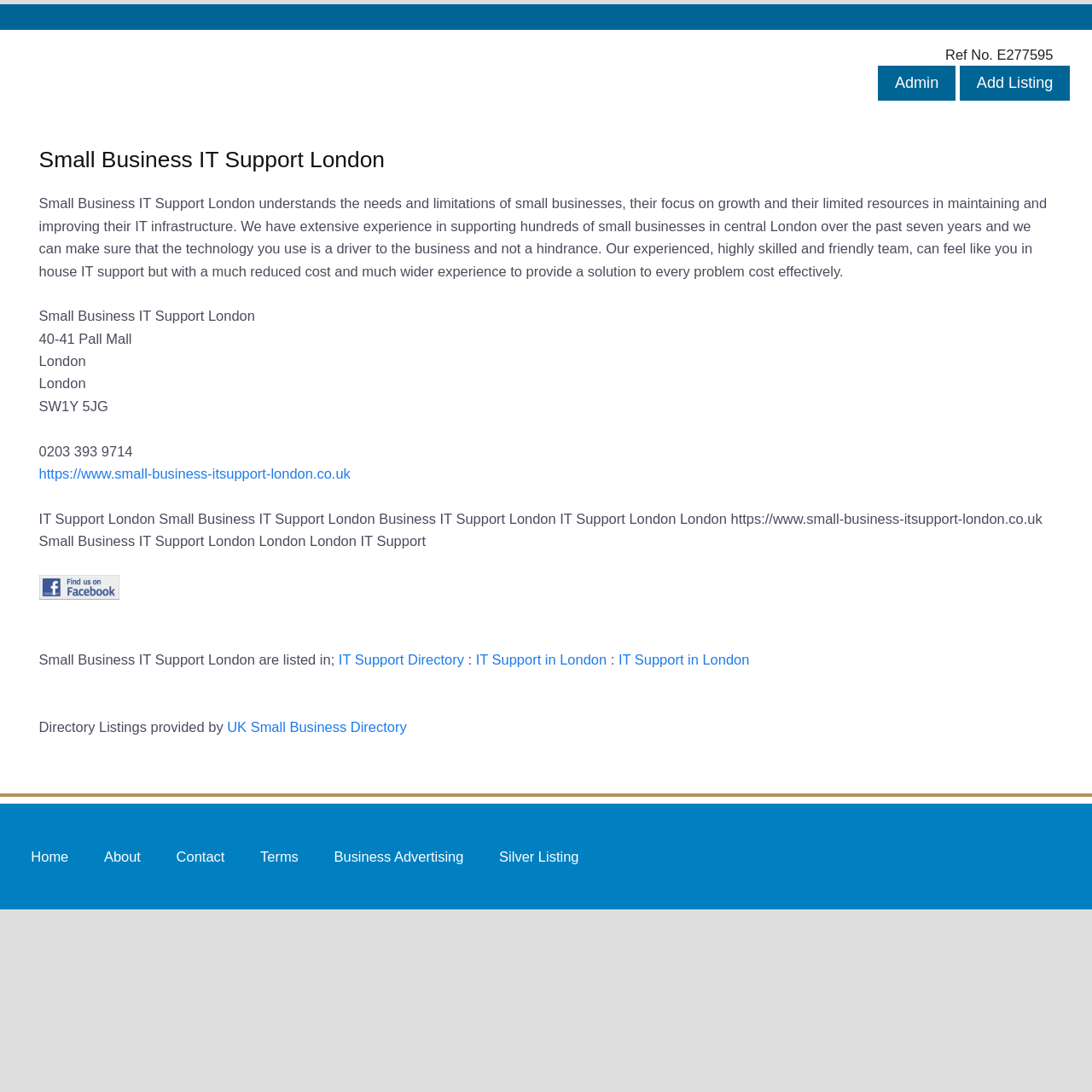Using the element description: "Silver Listing", determine the bounding box coordinates. The coordinates should be in the format [left, top, right, bottom], with values between 0 and 1.

[0.447, 0.767, 0.54, 0.801]